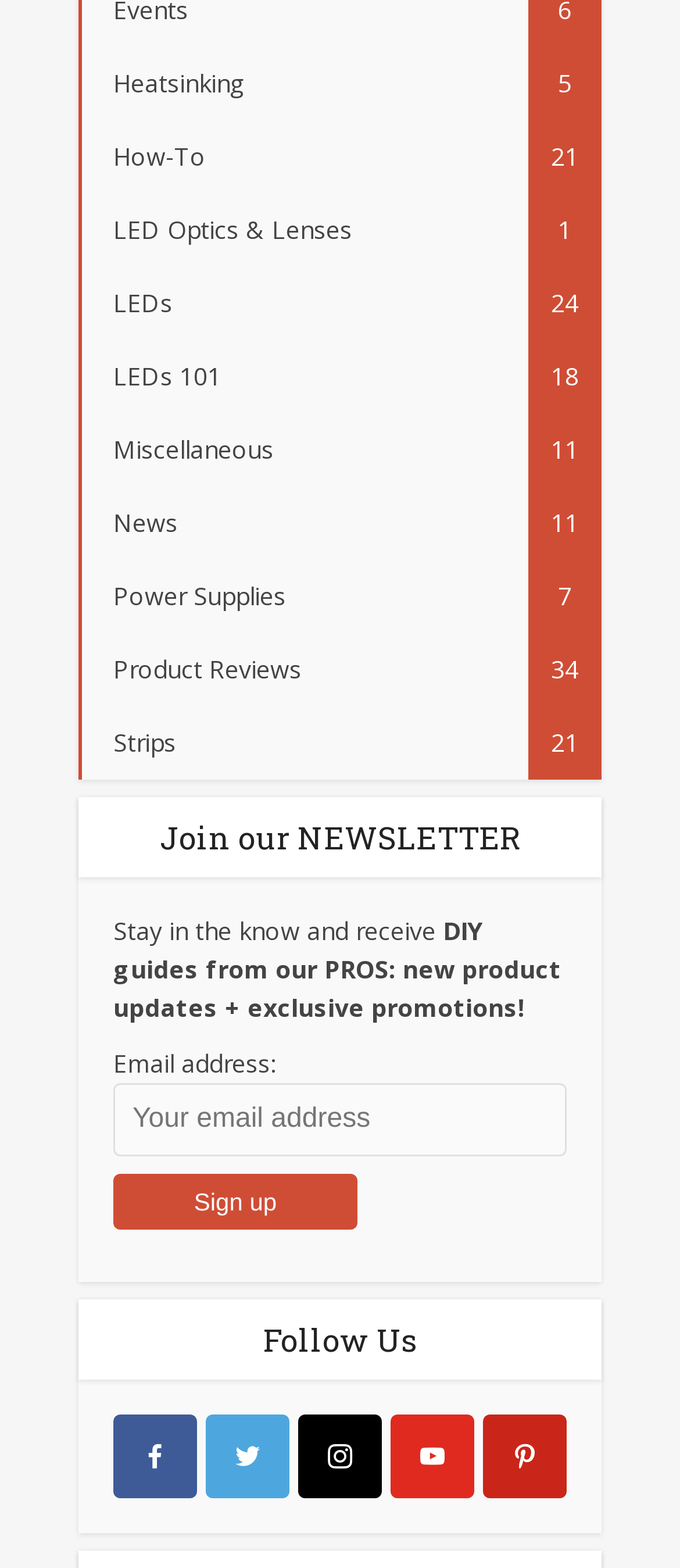Locate the bounding box of the UI element based on this description: "Power Supplies7". Provide four float numbers between 0 and 1 as [left, top, right, bottom].

[0.115, 0.357, 0.885, 0.404]